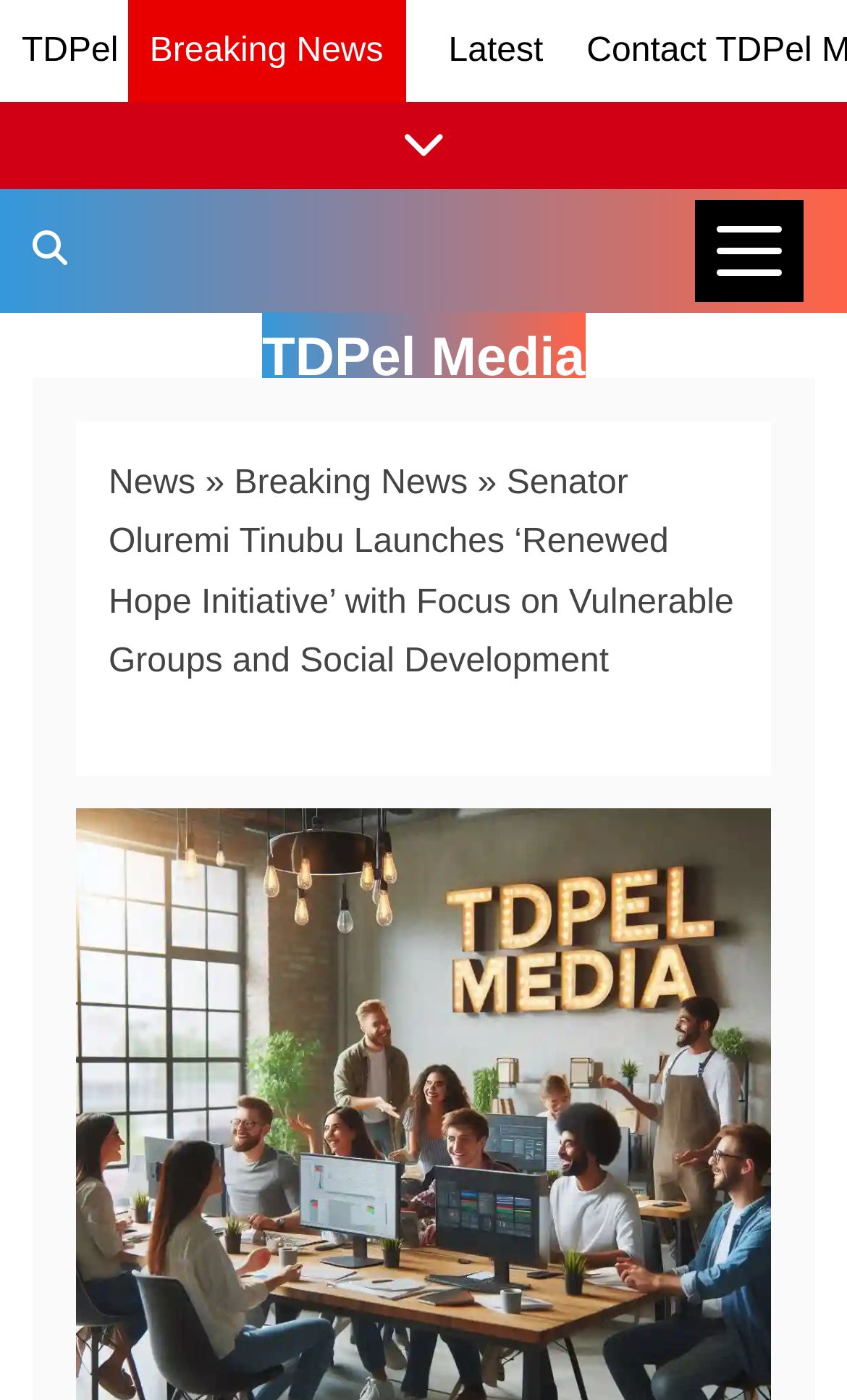Using details from the image, please answer the following question comprehensively:
What is the name of the media platform?

The answer can be found in the link 'Search TDPel Media' located at the top of the webpage. This link indicates that the webpage is part of the TDPel Media platform.